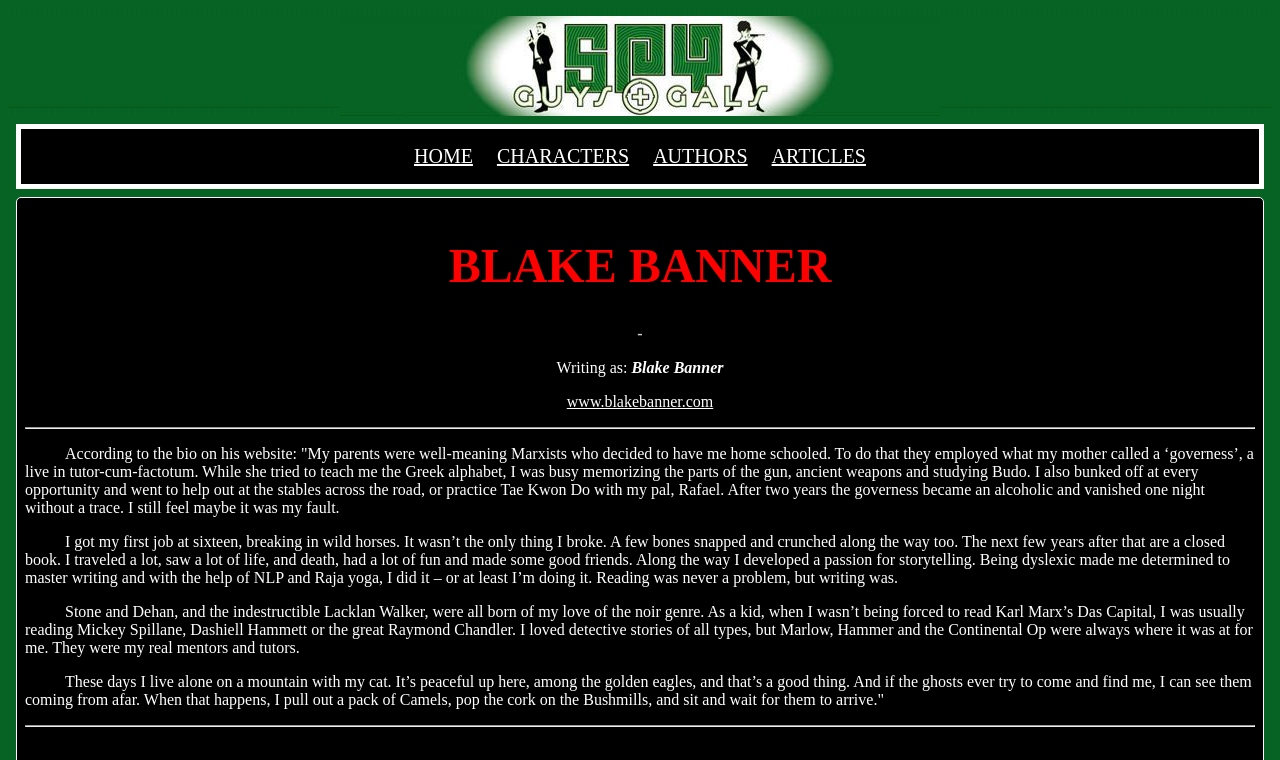What is the author's educational background?
Examine the image and provide an in-depth answer to the question.

The answer can be found in the first StaticText element which describes the author's childhood and education, stating that his parents were well-meaning Marxists who decided to have him home schooled.